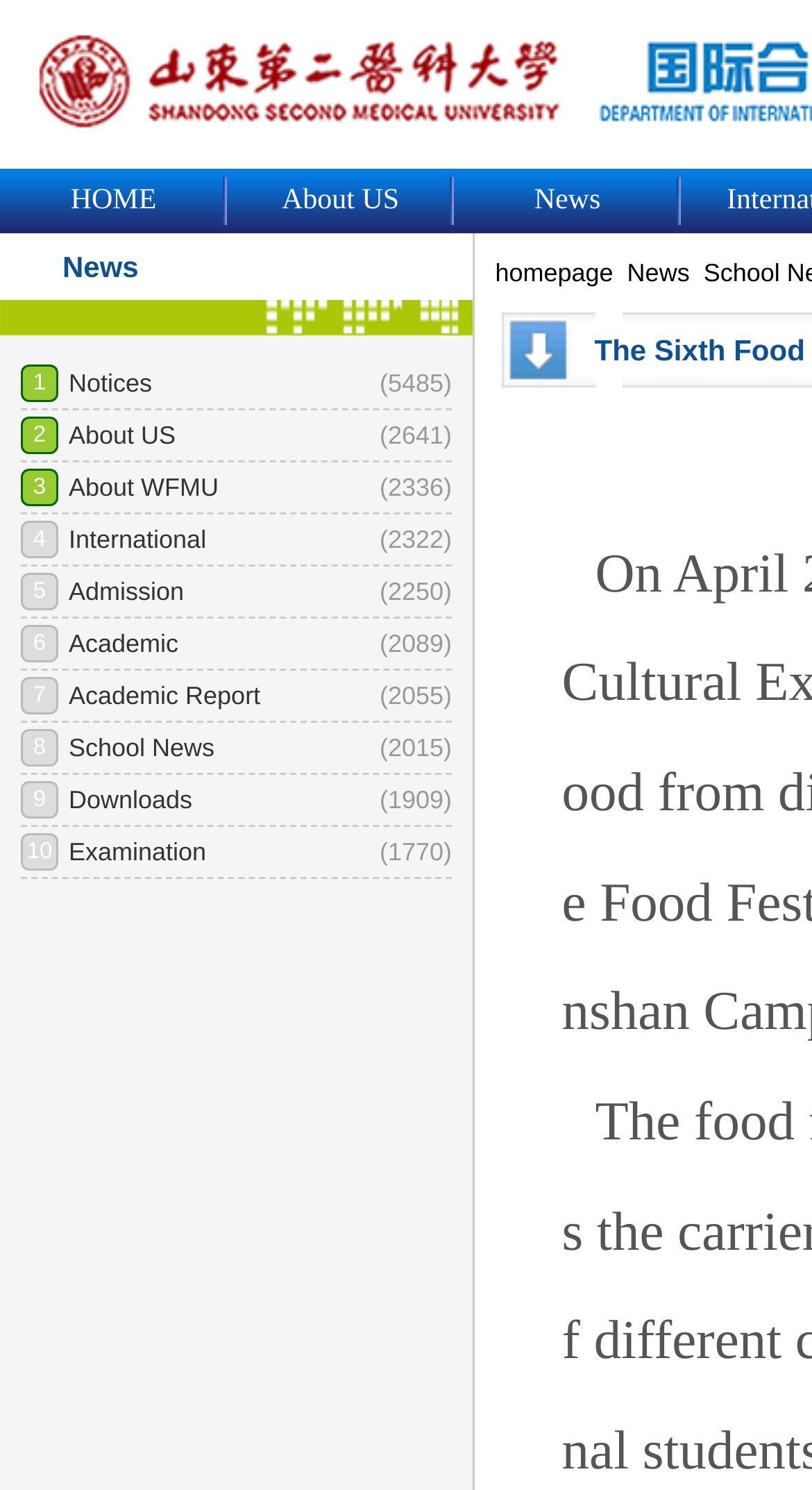Use a single word or phrase to answer the following:
What is the text of the heading element?

News